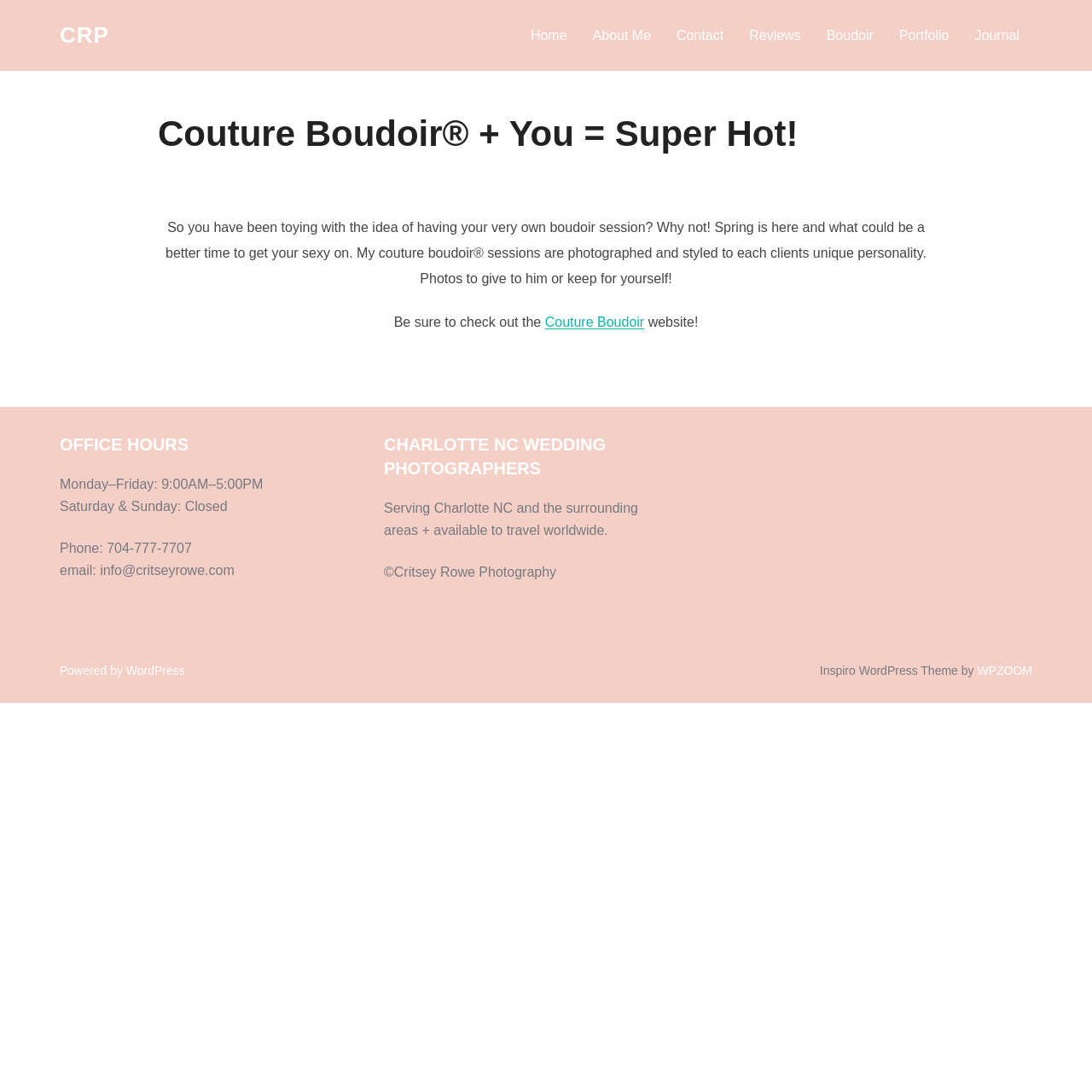Determine the bounding box coordinates for the element that should be clicked to follow this instruction: "Contact via phone". The coordinates should be given as four float numbers between 0 and 1, in the format [left, top, right, bottom].

[0.055, 0.496, 0.176, 0.509]